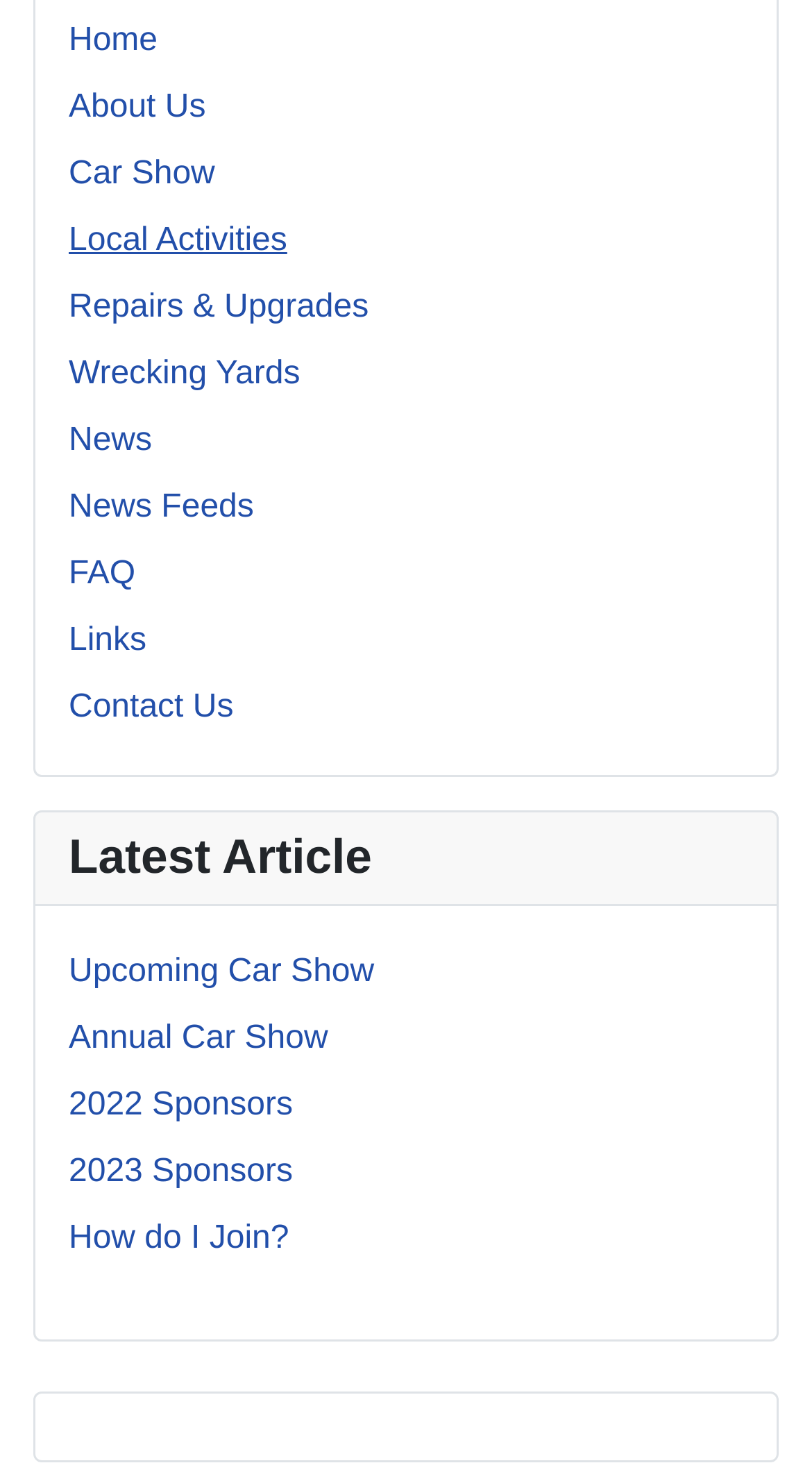Locate the bounding box coordinates of the element that should be clicked to execute the following instruction: "go to home page".

[0.085, 0.016, 0.194, 0.04]